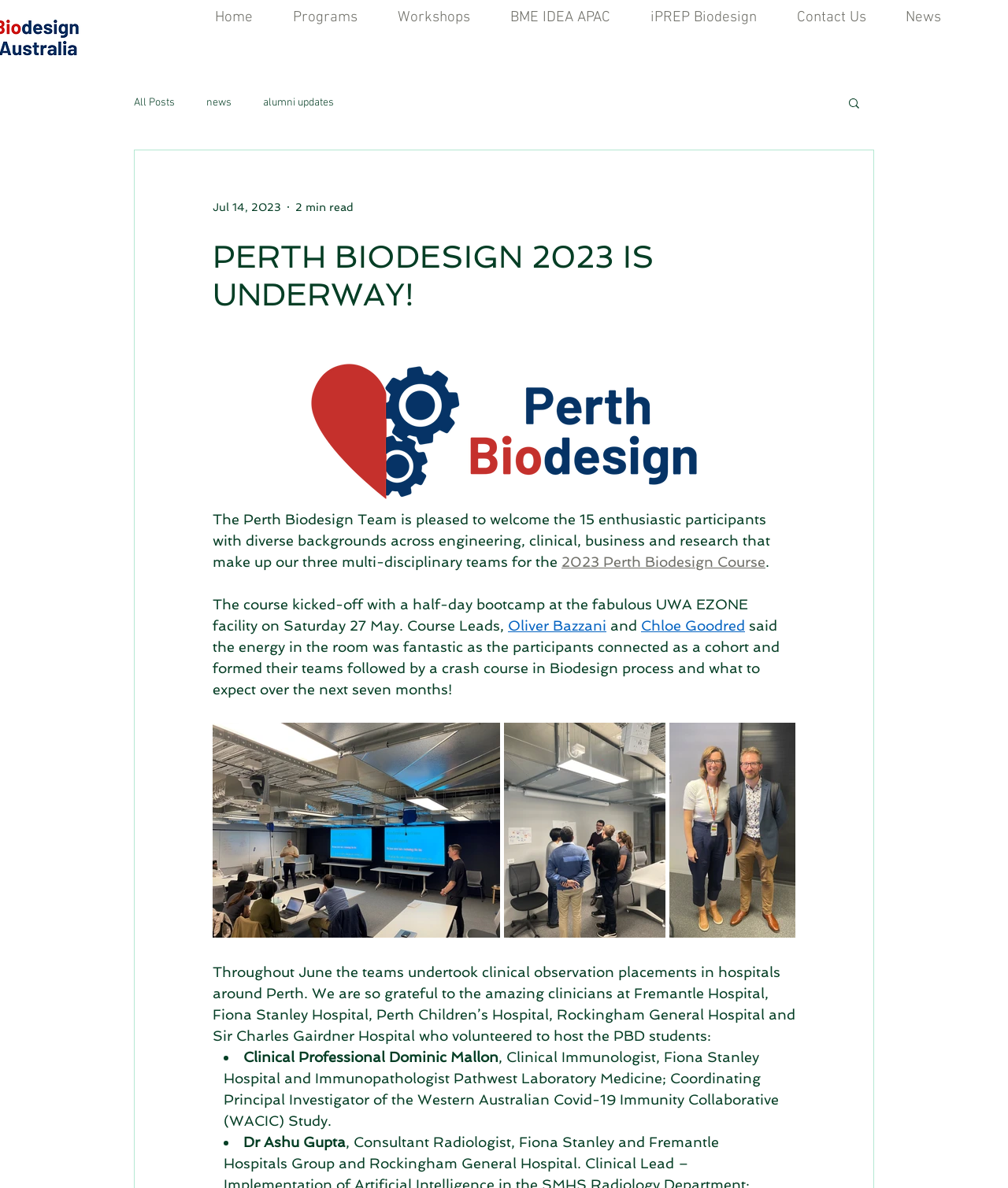What is the name of the course mentioned in the article?
Please provide an in-depth and detailed response to the question.

The answer can be found in the link text '2023 Perth Biodesign Course' in the main content of the webpage.